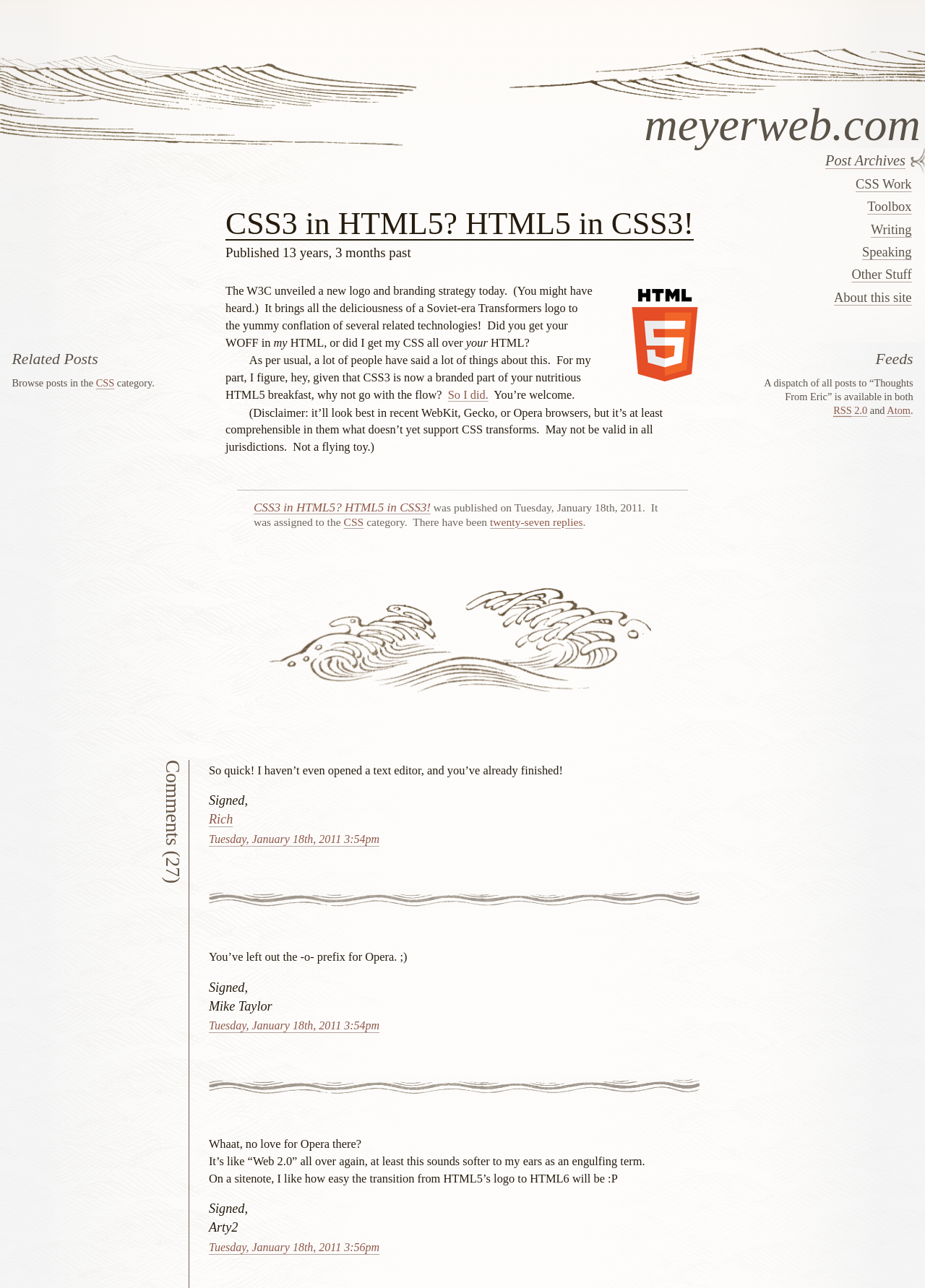Determine the bounding box coordinates of the clickable region to carry out the instruction: "Click the 'CSS3 in HTML5? HTML5 in CSS3!' link".

[0.274, 0.389, 0.466, 0.399]